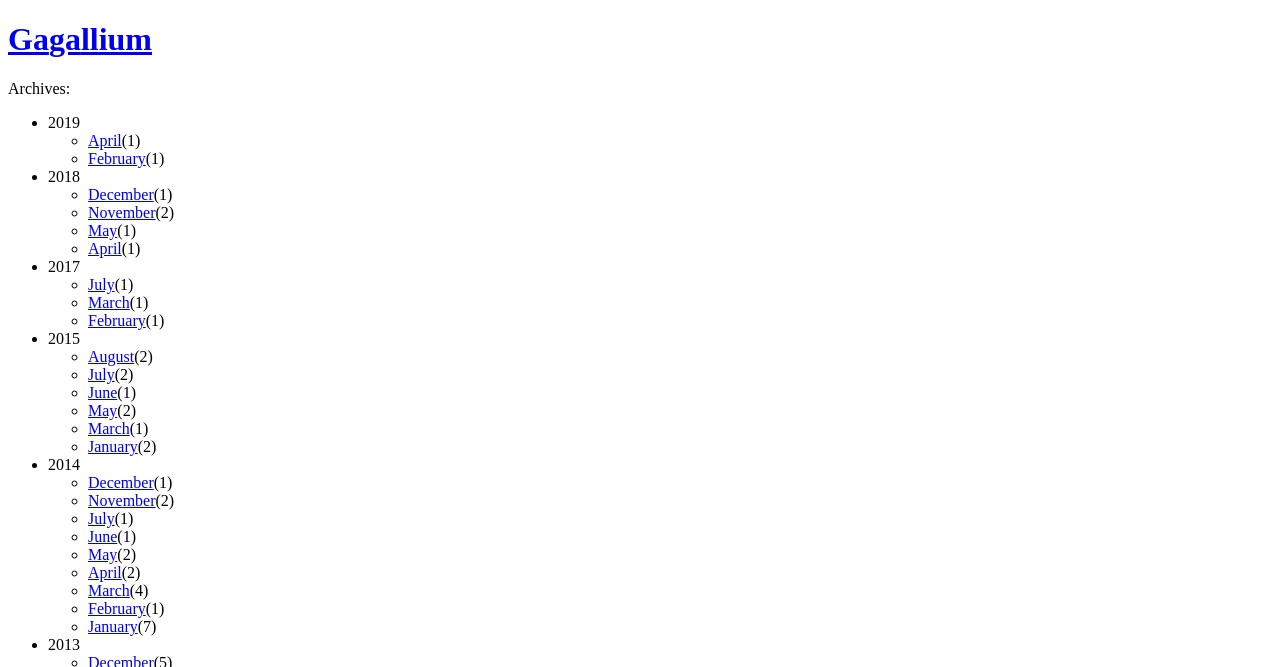Write an elaborate caption that captures the essence of the webpage.

The webpage is titled "Gagallium : Posts of April 2019" and has a heading "Gagallium" at the top. Below the heading, there is a section labeled "Archives:" with a list of links to different months and years. The list is organized in a hierarchical structure, with each year (2019, 2018, 2017, 2015, and 2014) separated by a bullet point, and each month within a year separated by a circle marker.

There are 5 years listed, with a total of 23 months. The months are listed in reverse chronological order, with the most recent months at the top. Each month is represented by a link, and some months have a number in parentheses indicating the number of posts for that month.

The list of months and years takes up most of the page, with the earliest months and years at the bottom. The overall layout is dense, with a lot of information packed into a small space.